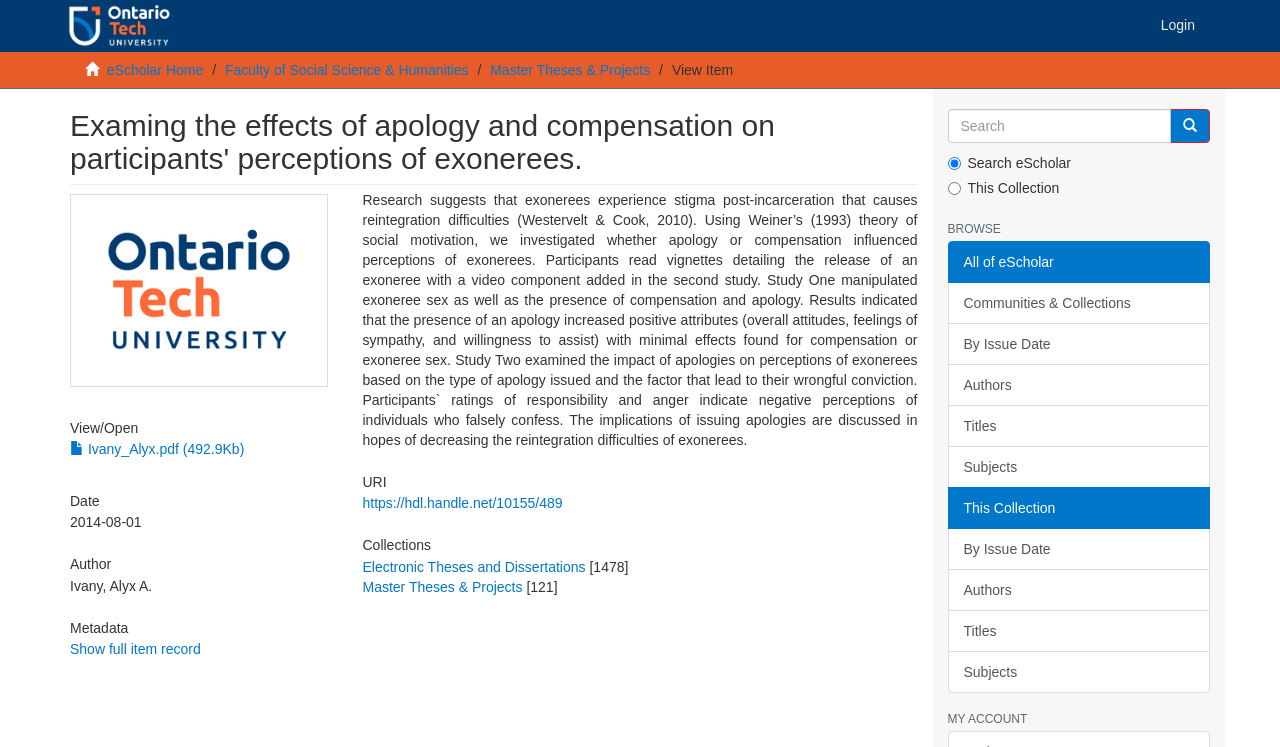How many collections does the thesis belong to? Observe the screenshot and provide a one-word or short phrase answer.

2